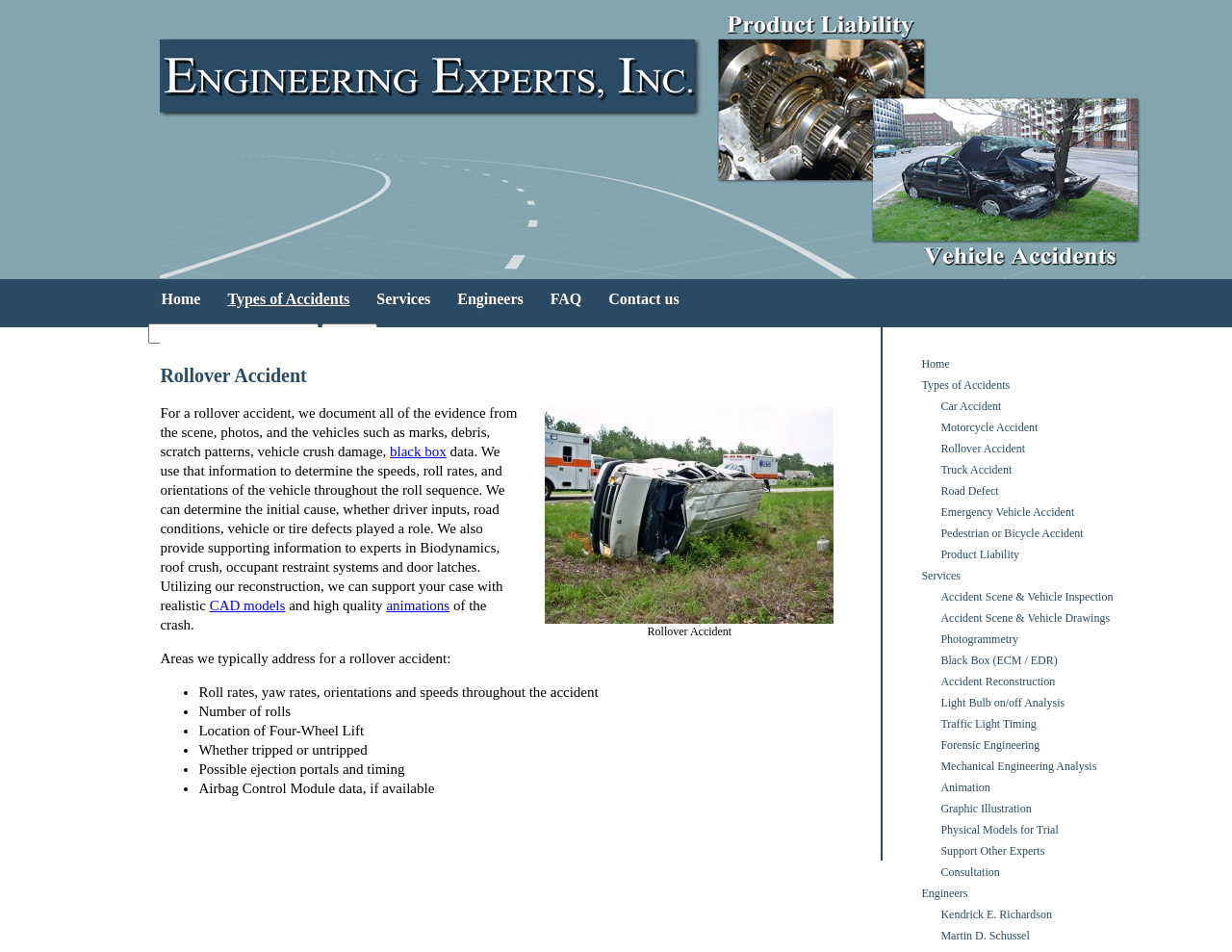From the screenshot, find the bounding box of the UI element matching this description: "Support Other Experts". Supply the bounding box coordinates in the form [left, top, right, bottom], each a float between 0 and 1.

[0.764, 0.887, 0.848, 0.901]